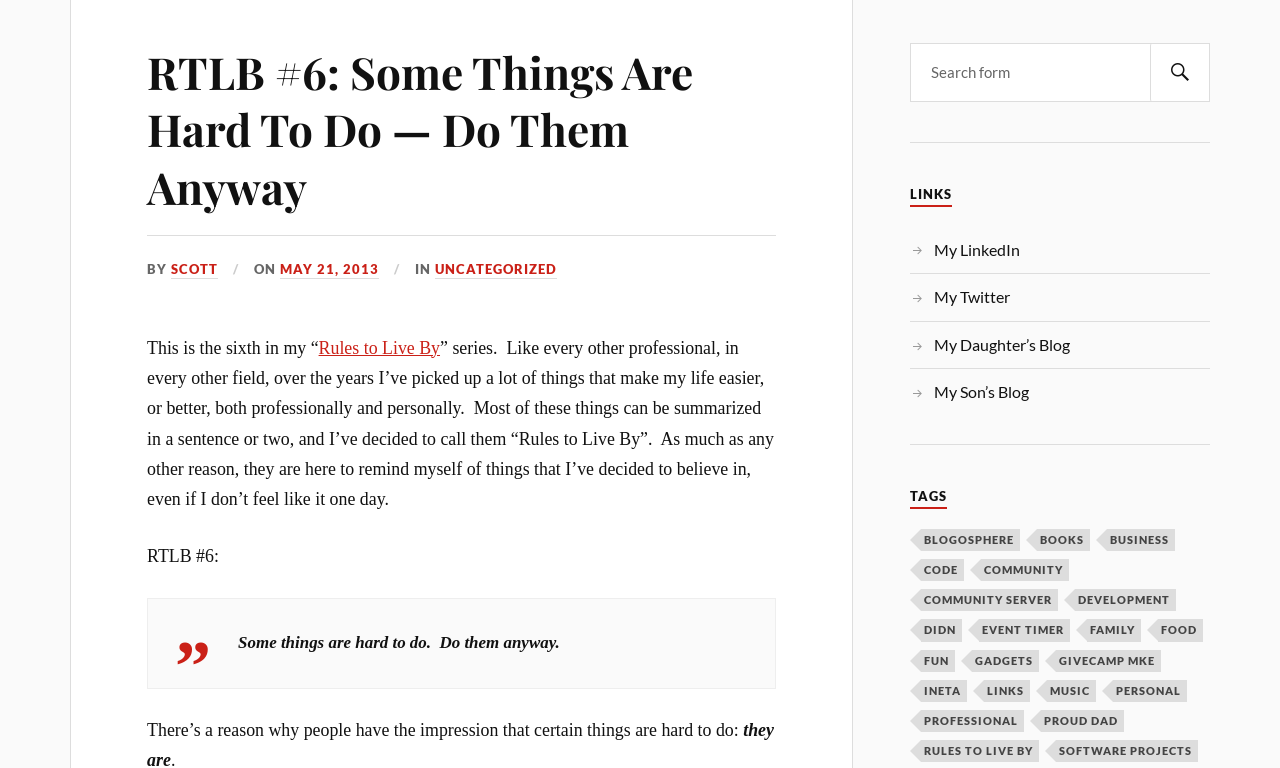Extract the bounding box coordinates for the UI element described by the text: "Dating for professional". The coordinates should be in the form of [left, top, right, bottom] with values between 0 and 1.

None